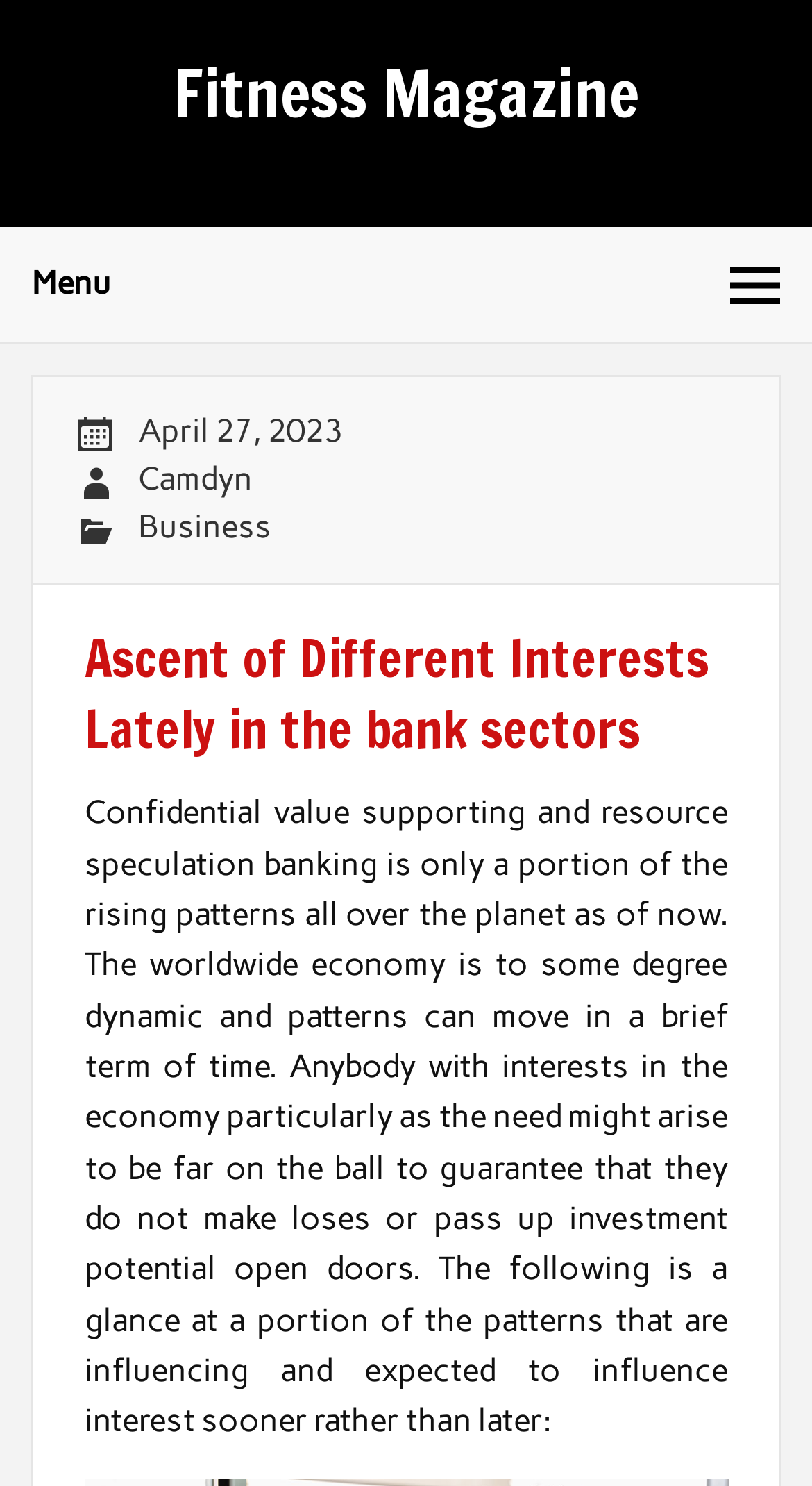Can you look at the image and give a comprehensive answer to the question:
What is the main theme of the article?

The main theme of the article can be inferred from the content of the article, which discusses patterns and trends in the banking industry and their impact on the economy. The article also mentions the importance of staying informed about economic trends to make informed investment decisions.